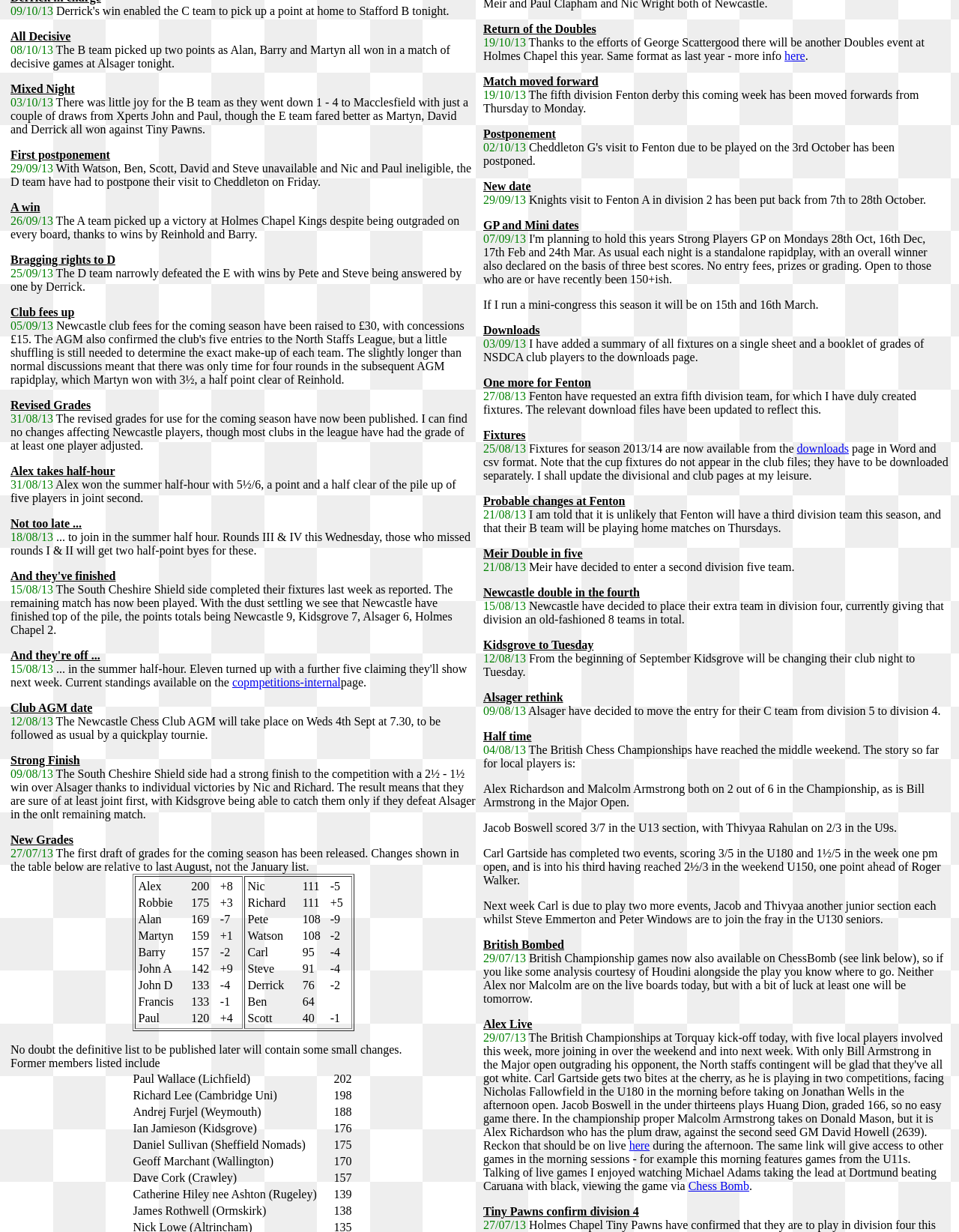Provide the bounding box coordinates, formatted as (top-left x, top-left y, bottom-right x, bottom-right y), with all values being floating point numbers between 0 and 1. Identify the bounding box of the UI element that matches the description: downloads

[0.831, 0.359, 0.885, 0.369]